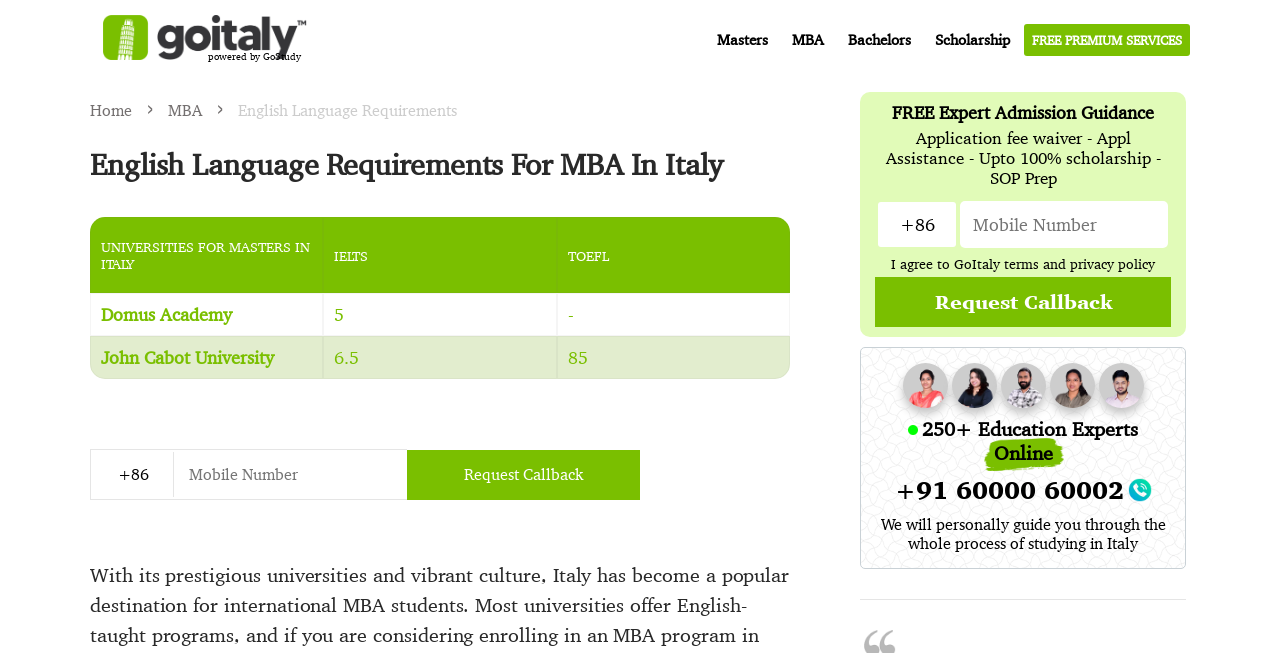Present a detailed account of what is displayed on the webpage.

This webpage is about English language requirements for MBA studies in Italy, provided by GoItaly. At the top, there is a logo and a navigation menu with links to "Masters", "MBA", "Bachelors", and "Scholarship". Below the navigation menu, there is a heading that reads "English Language Requirements For MBA In Italy". 

Underneath the heading, there is a table that lists universities in Italy that offer MBA programs, along with their required IELTS and TOEFL scores. The table has two rows, with "Domus Academy" and "John Cabot University" listed as examples of universities.

On the right side of the page, there is a section that offers free expert admission guidance, with a button to request a callback. Below this section, there is a form to fill out, which includes a dropdown menu to select a country code and a text field to enter a mobile number.

Further down the page, there are images of consultants, along with their names, and a heading that reads "250+ Education Experts Online". There is also a phone number listed, with a link to call back. 

At the bottom of the page, there is a statement that reads "We will personally guide you through the whole process of studying in Italy", and a separator line that divides the page from the footer section.